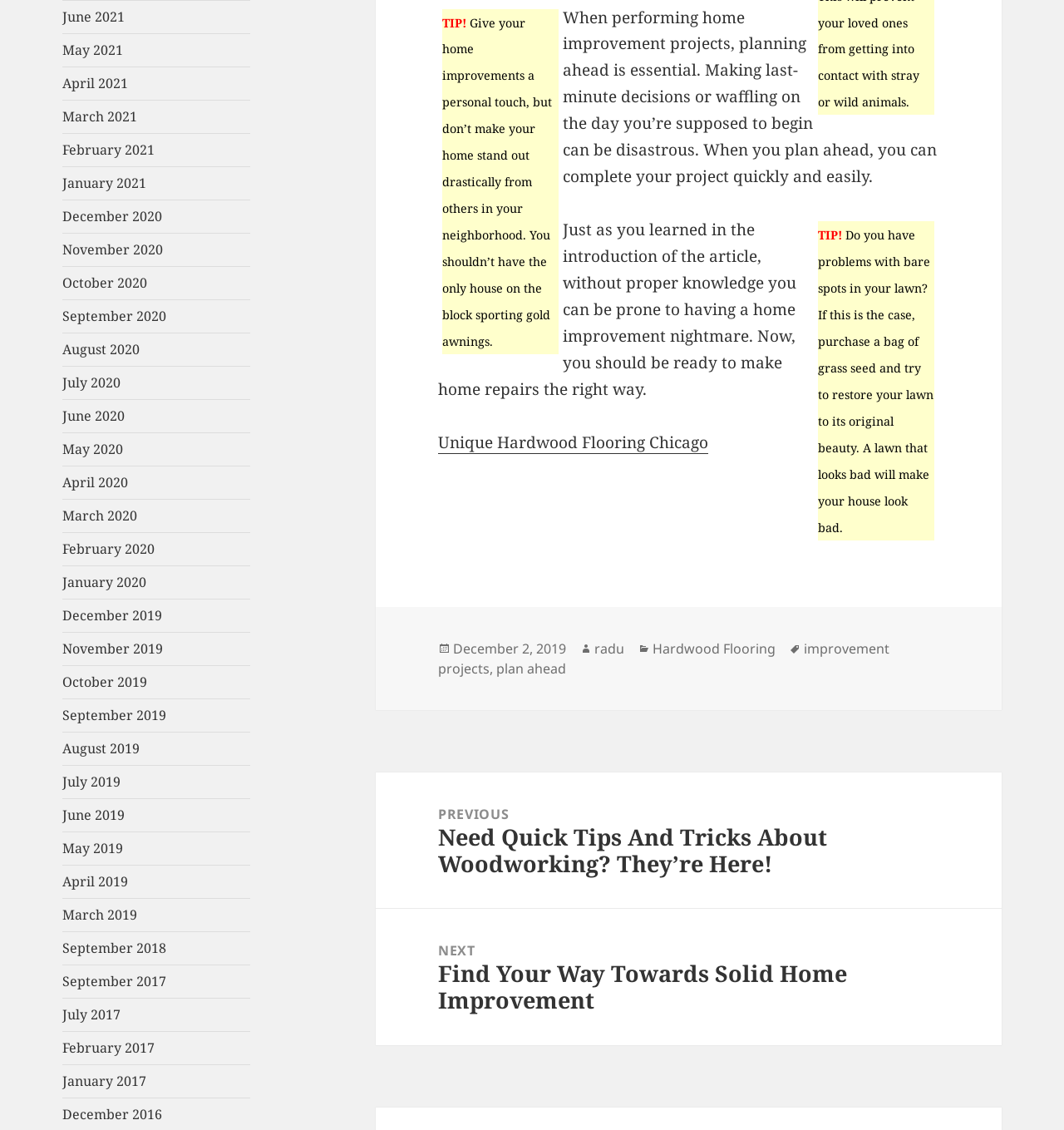Identify the bounding box for the described UI element: "Privacy Policy".

None